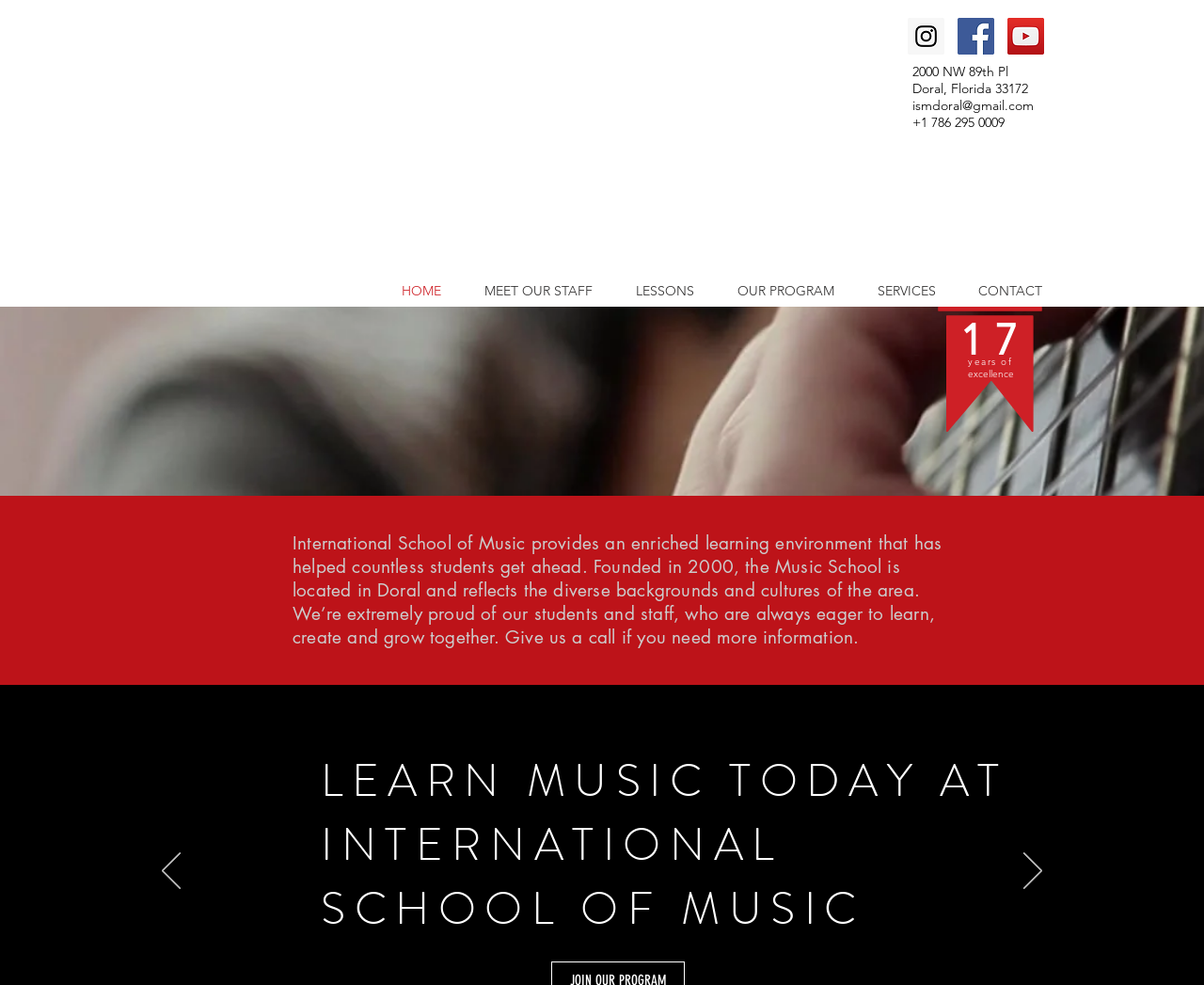Please indicate the bounding box coordinates for the clickable area to complete the following task: "Click the YouTube Social Icon". The coordinates should be specified as four float numbers between 0 and 1, i.e., [left, top, right, bottom].

[0.837, 0.018, 0.867, 0.055]